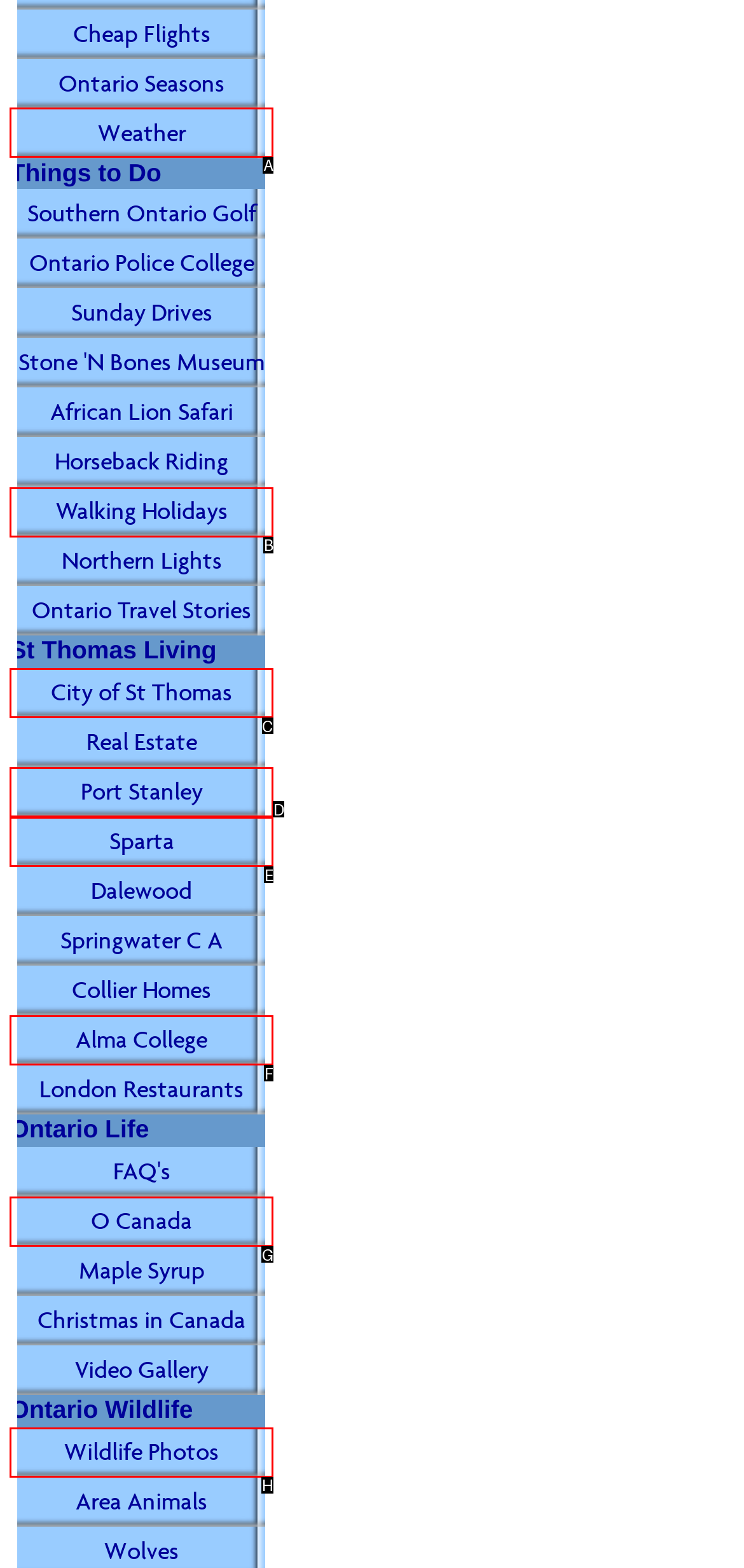Select the correct option from the given choices to perform this task: Visit City of St Thomas. Provide the letter of that option.

C